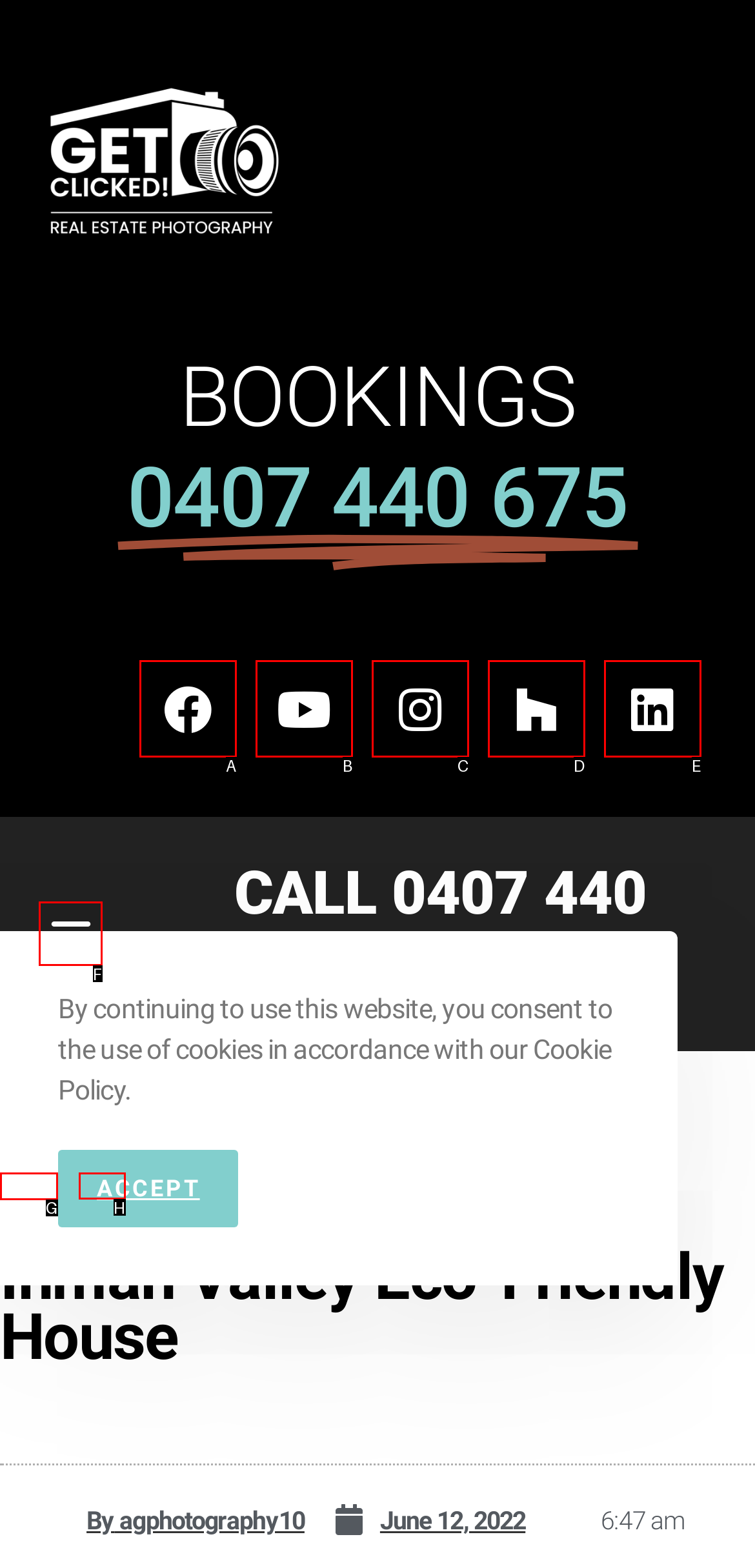Tell me the letter of the UI element to click in order to accomplish the following task: Read the blog
Answer with the letter of the chosen option from the given choices directly.

H